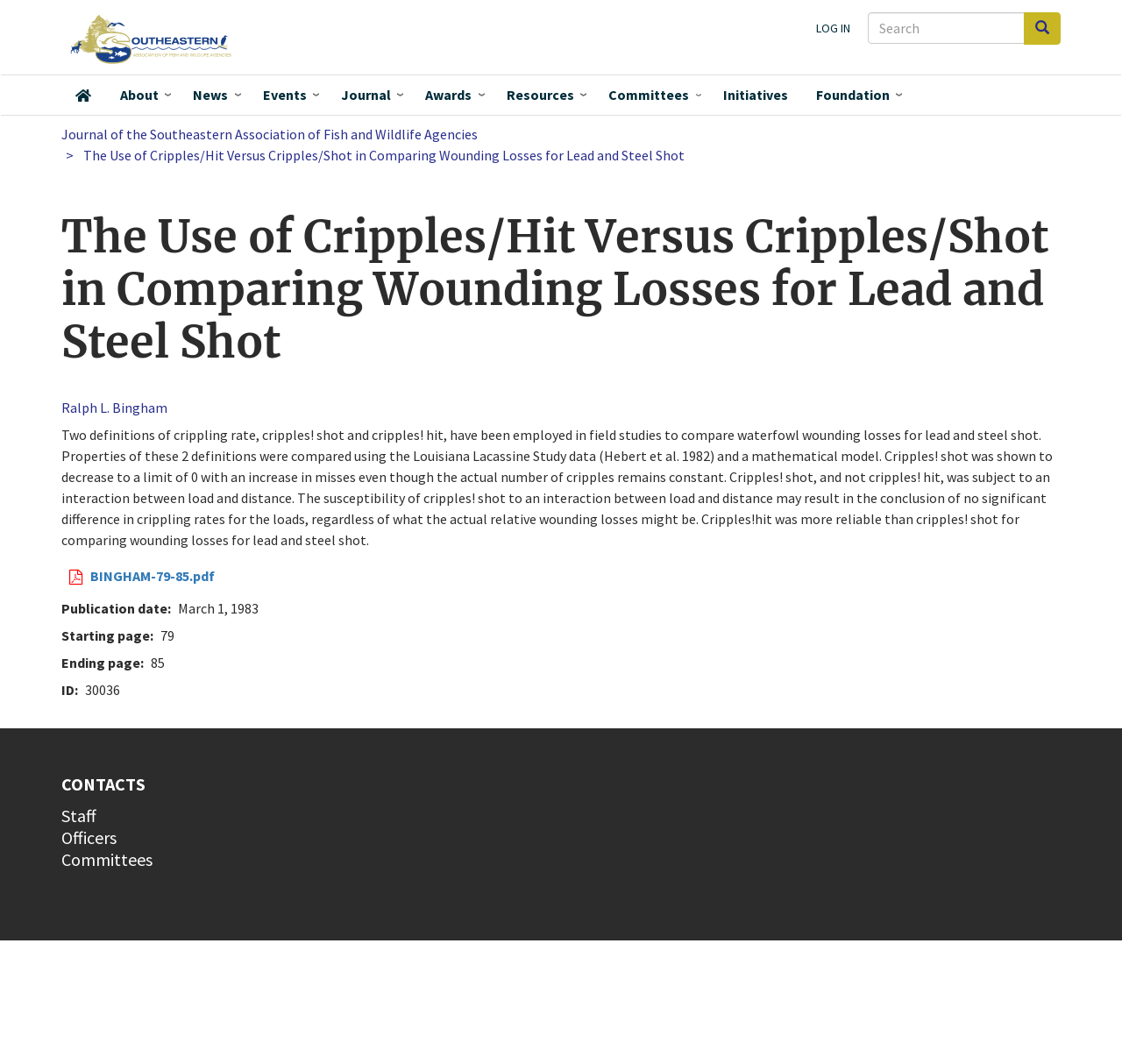What is the ID of the article? Observe the screenshot and provide a one-word or short phrase answer.

30036